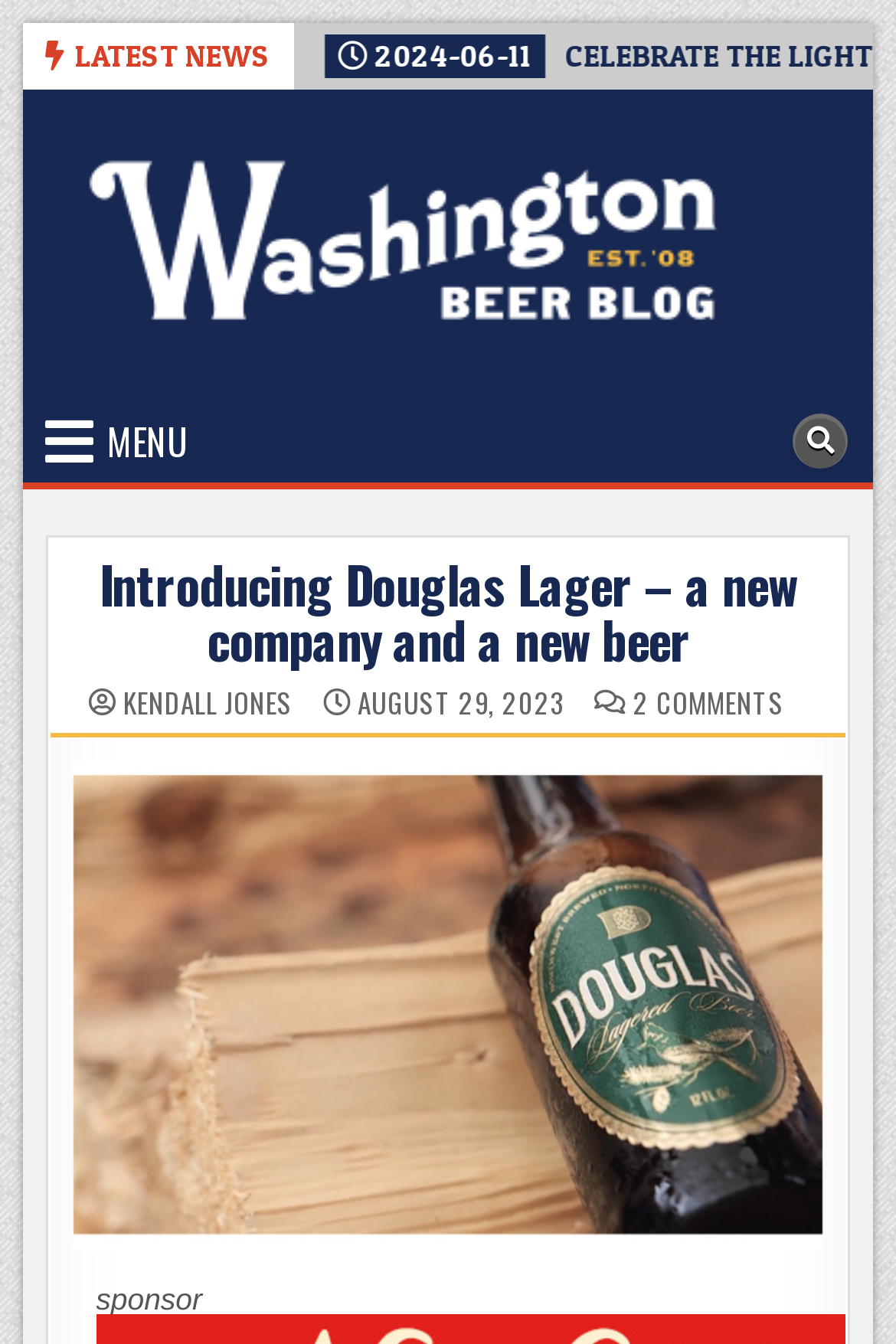What is the category of the news?
Utilize the information in the image to give a detailed answer to the question.

Based on the webpage content, specifically the text 'Beer news and information for Washington, the Northwest, and Beyond', it is clear that the category of the news is related to beer.